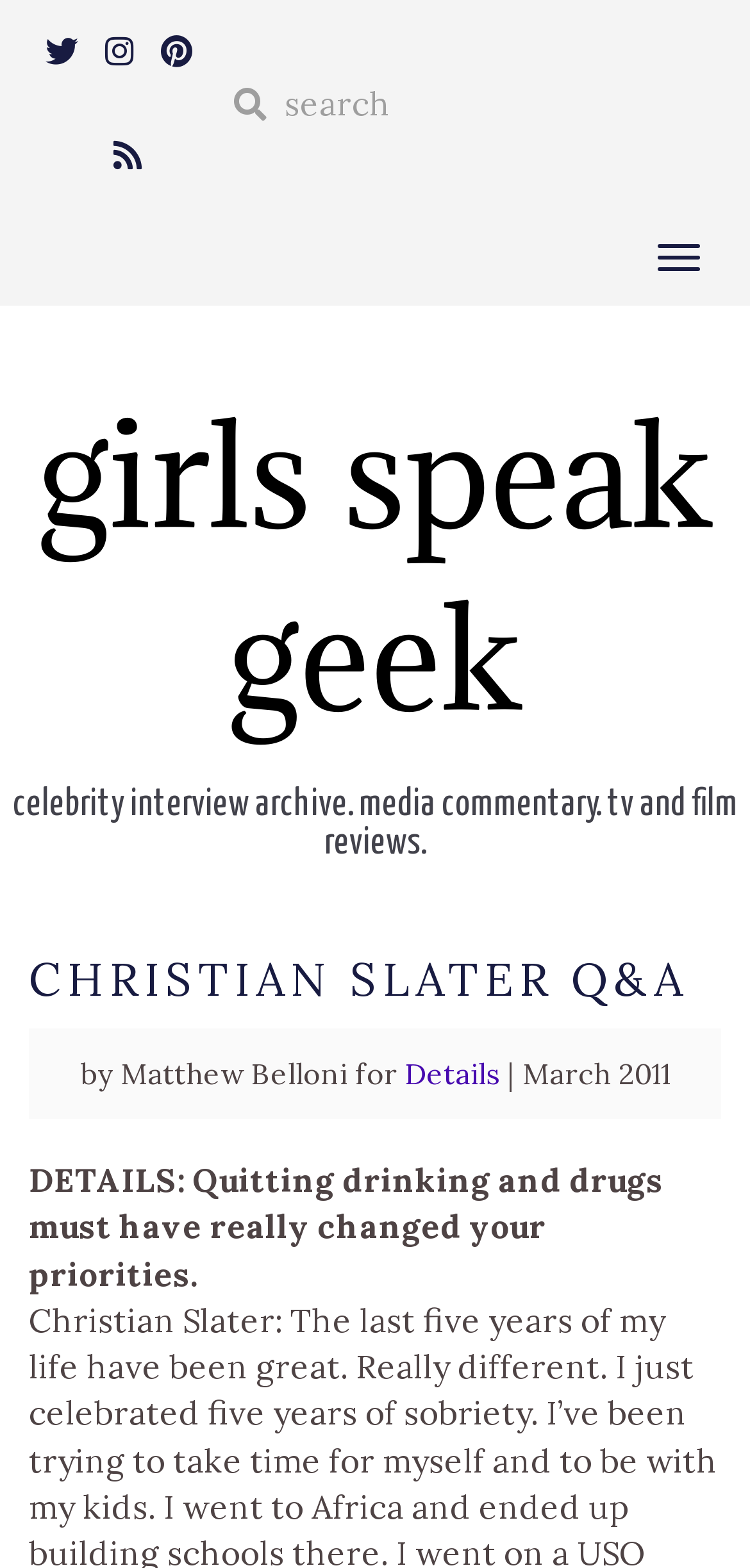Identify the bounding box coordinates of the HTML element based on this description: "Menu".

None